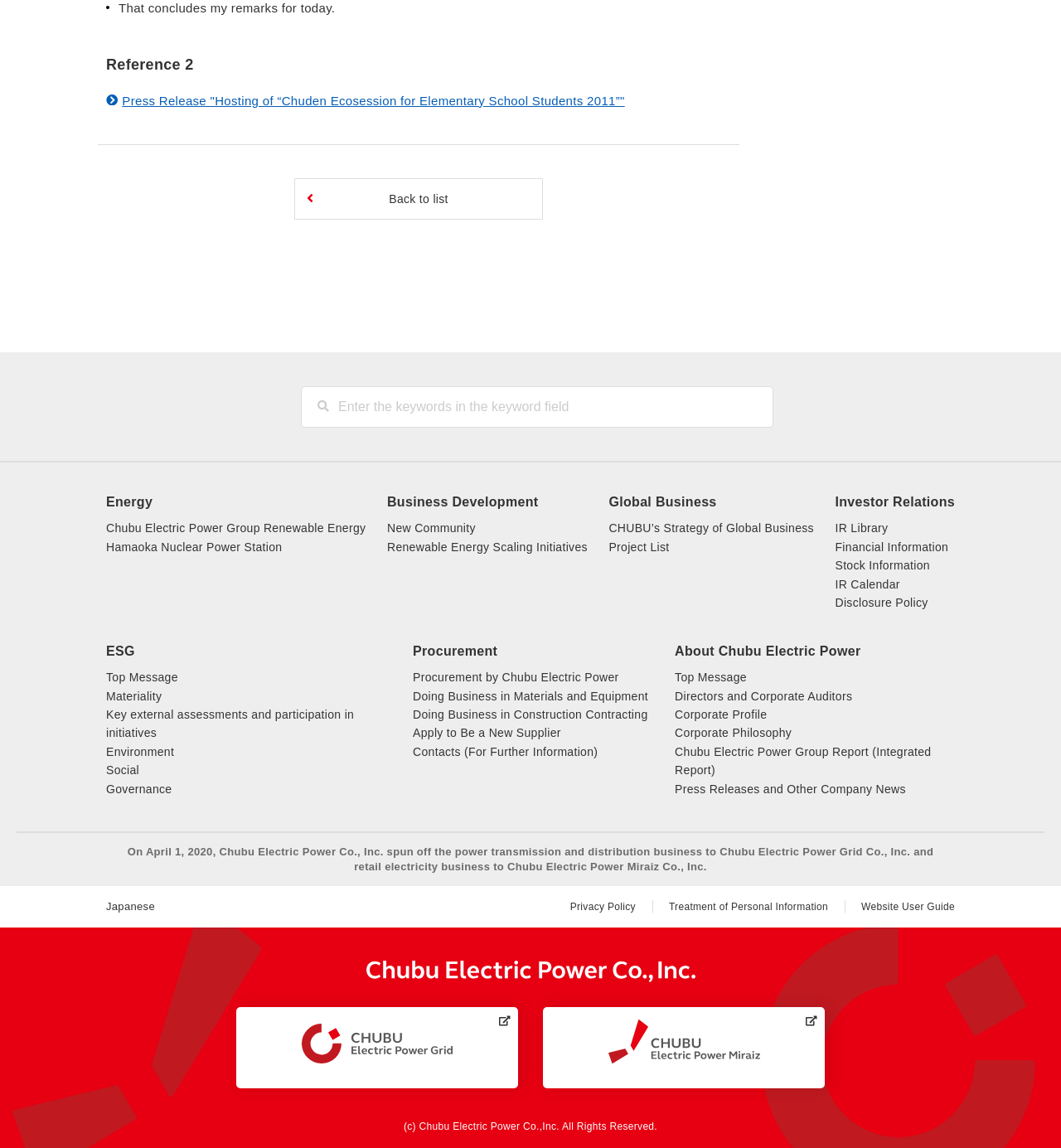Find the bounding box coordinates for the area you need to click to carry out the instruction: "Reply to the post". The coordinates should be four float numbers between 0 and 1, indicated as [left, top, right, bottom].

None